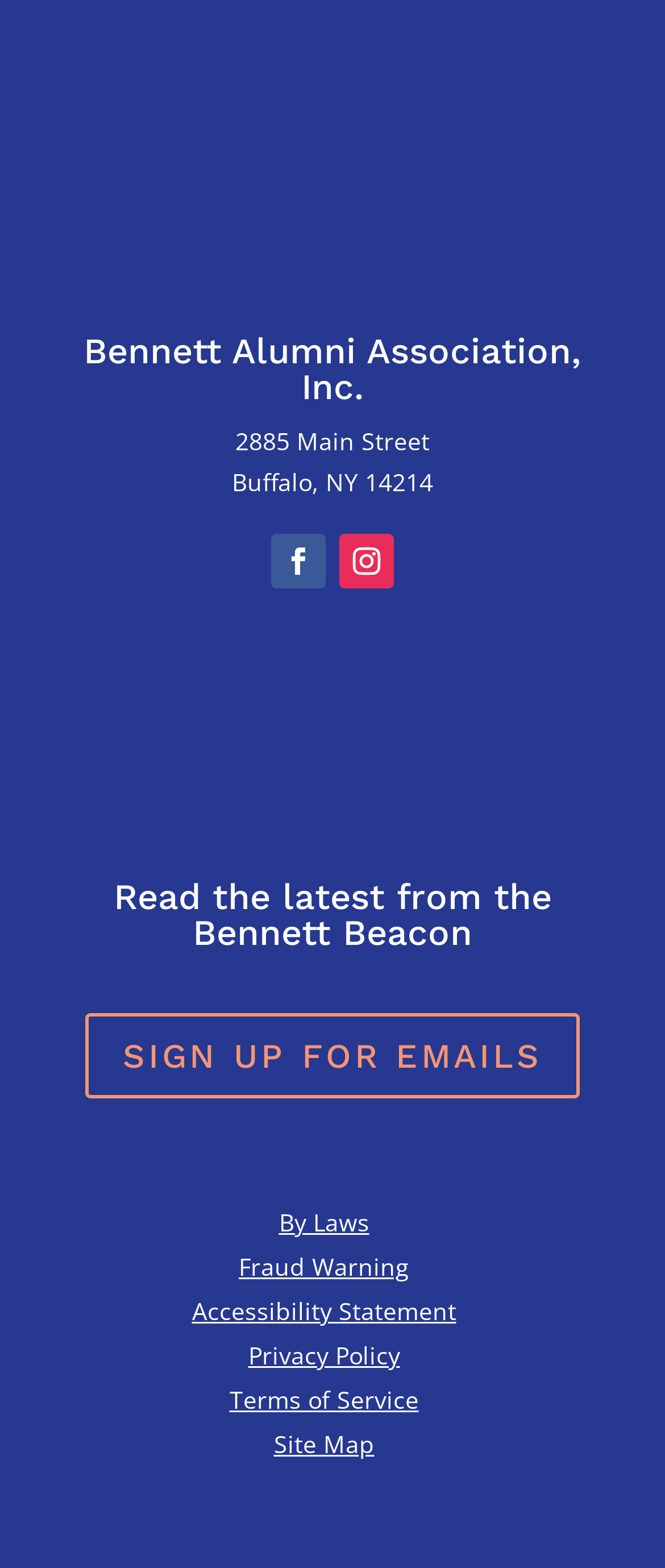What is the call-to-action for email subscriptions?
Please look at the screenshot and answer in one word or a short phrase.

SIGN UP FOR EMAILS